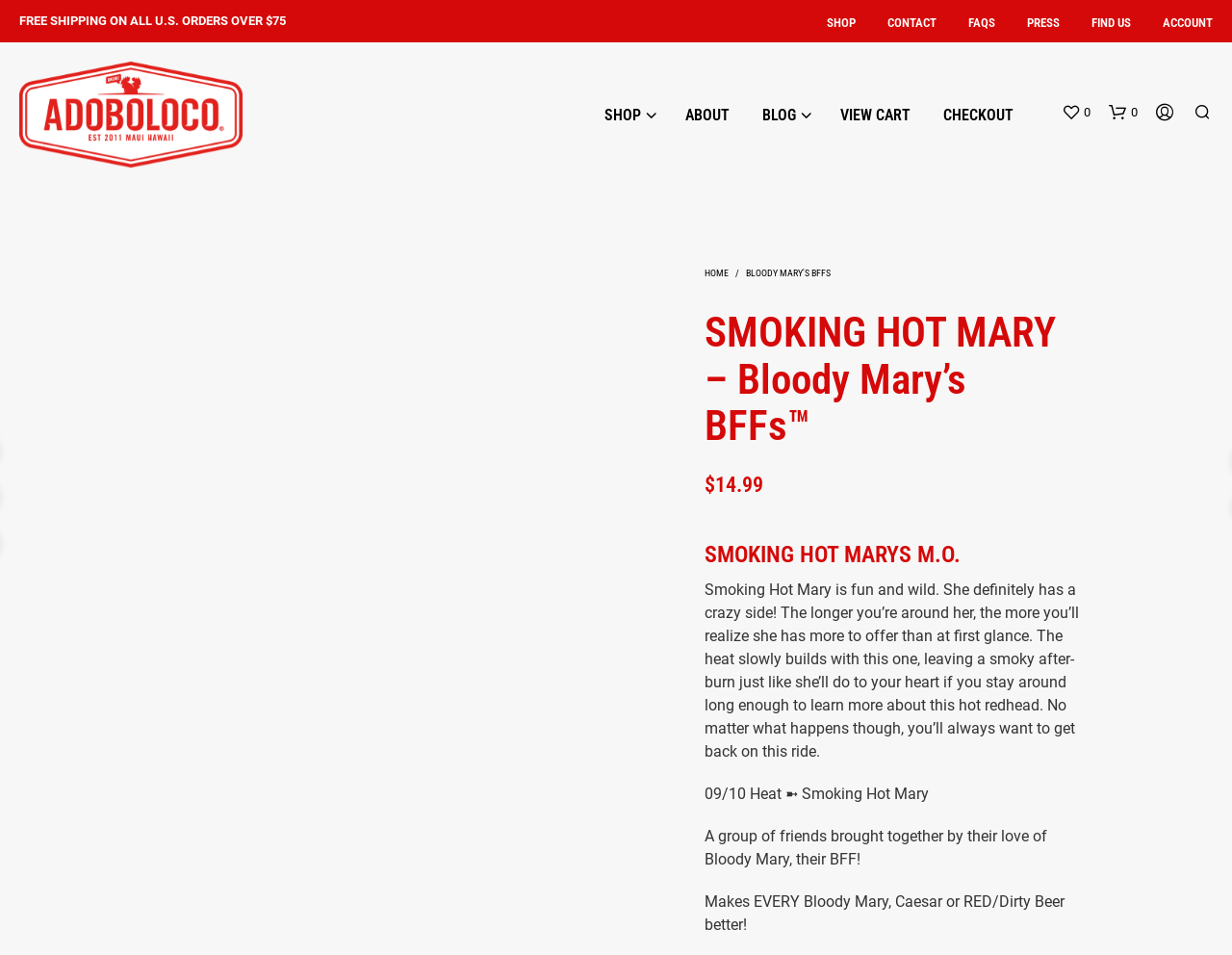Find the bounding box coordinates for the HTML element described as: "Home". The coordinates should consist of four float values between 0 and 1, i.e., [left, top, right, bottom].

None